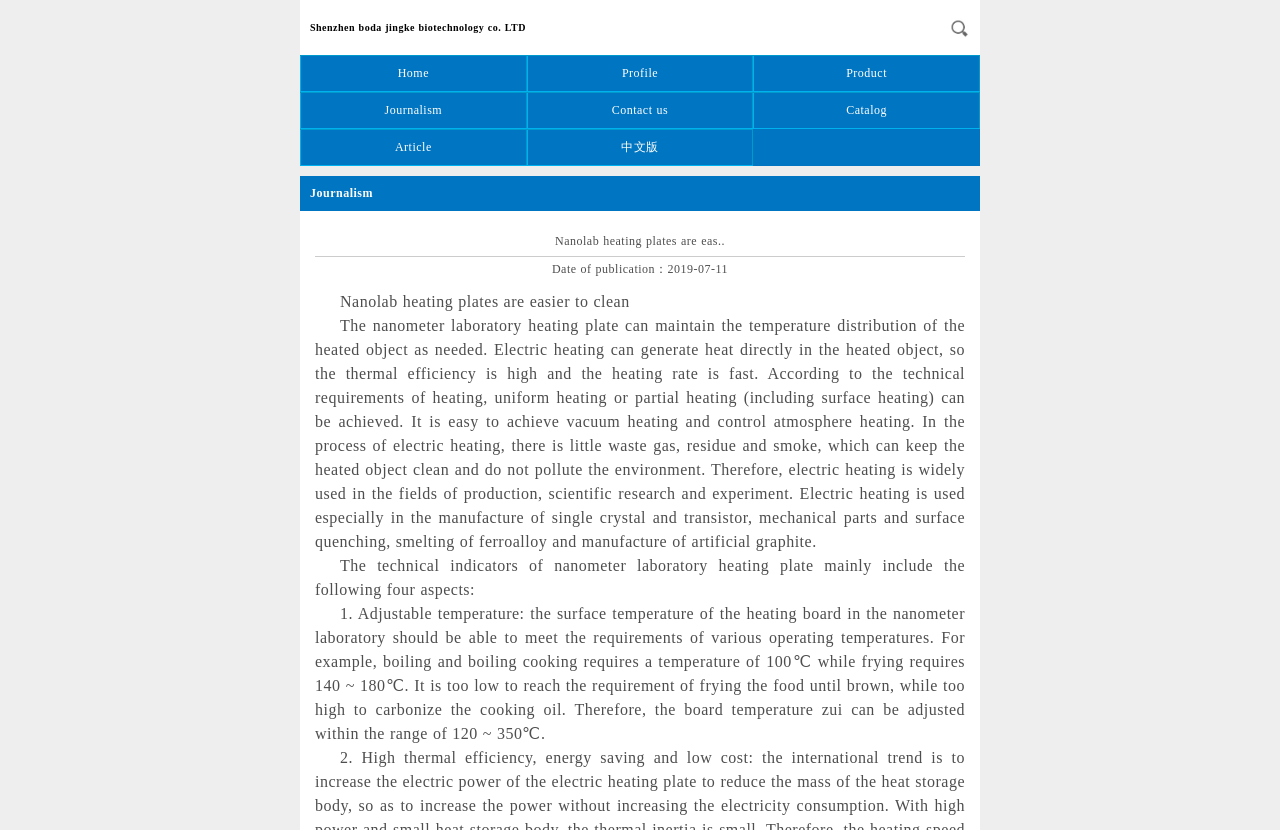What is the date of publication of the article?
Give a one-word or short-phrase answer derived from the screenshot.

2019-07-11